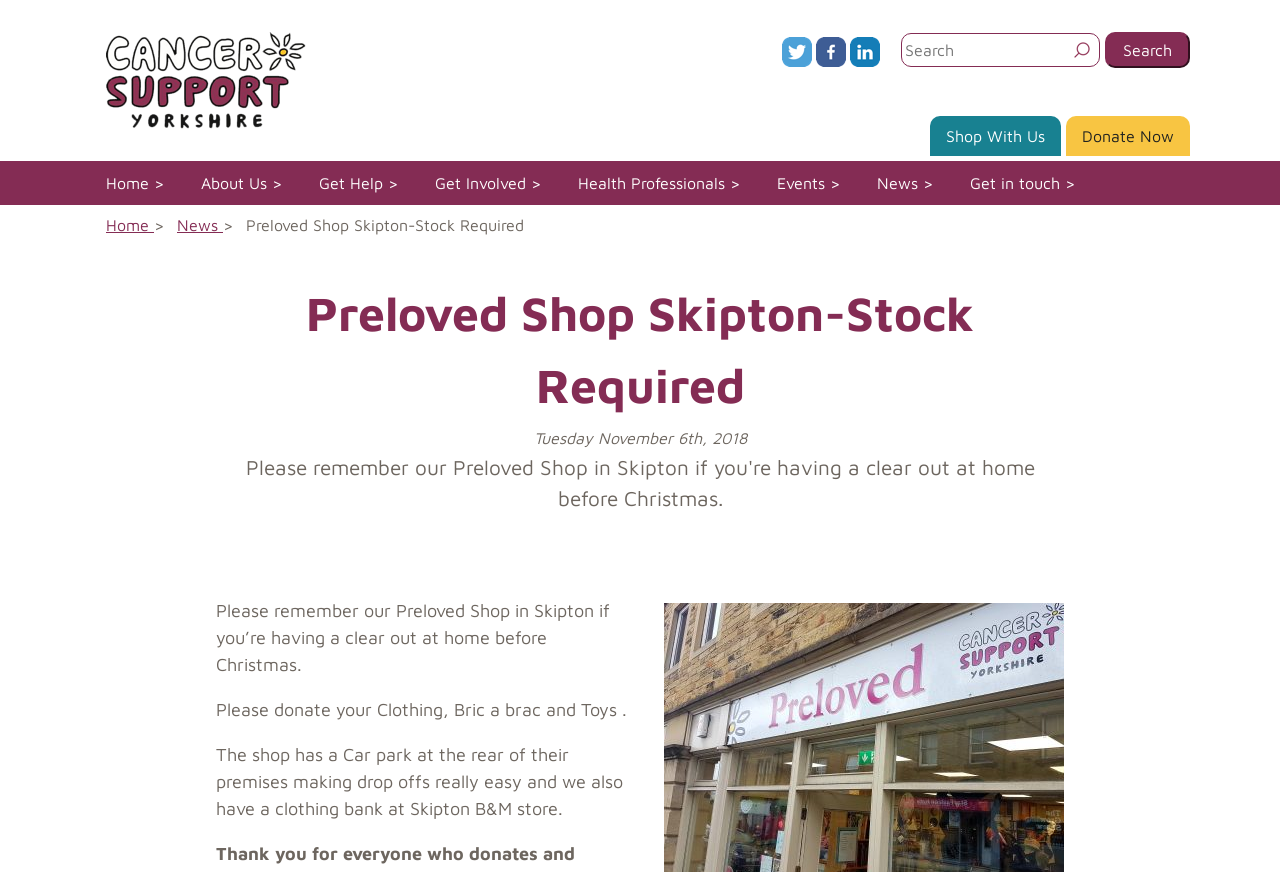Please answer the following question using a single word or phrase: 
What is the name of the organization?

Cancer Support Yorkshire